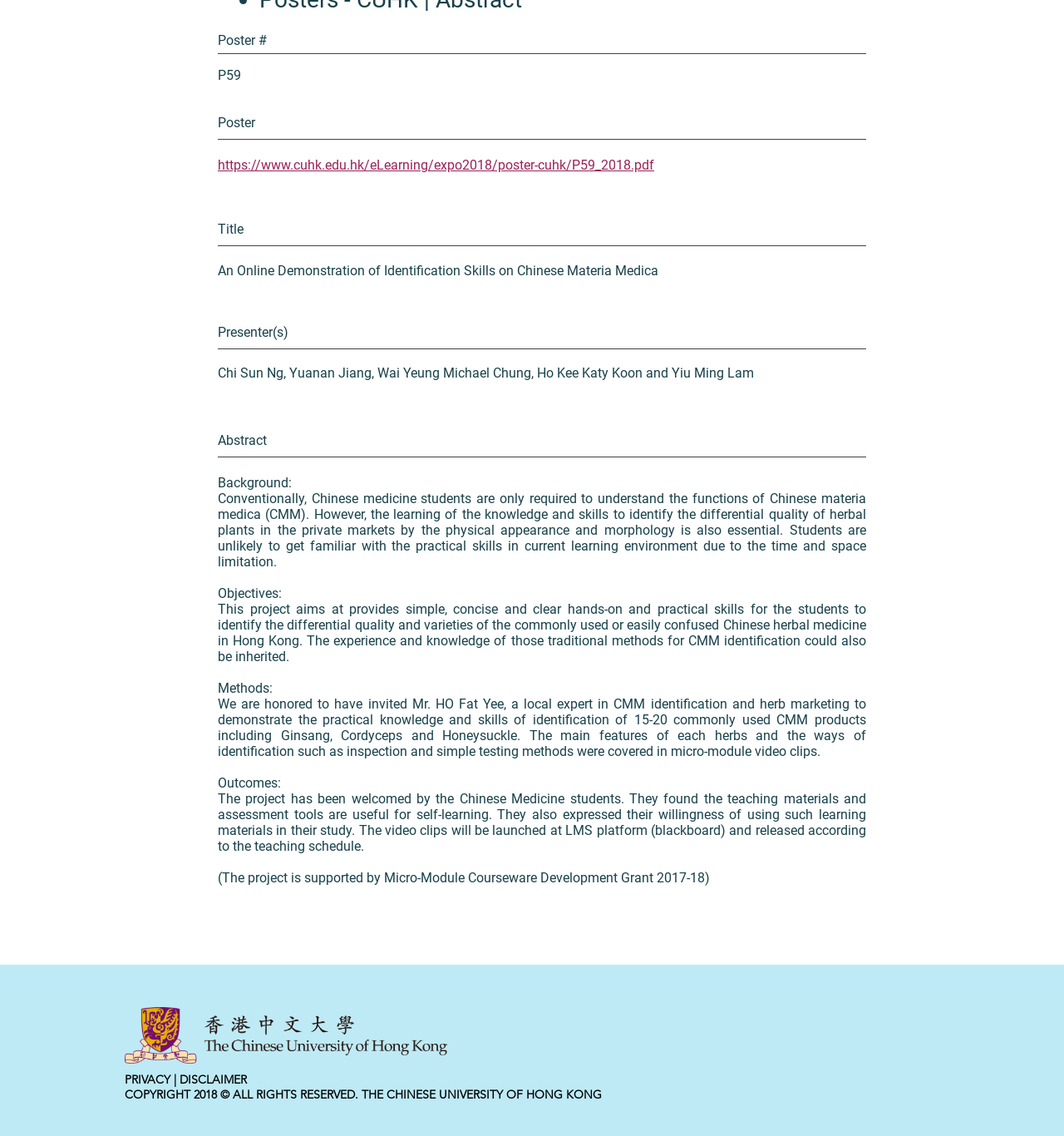Find the bounding box coordinates for the UI element whose description is: "https://www.cuhk.edu.hk/eLearning/expo2018/poster-cuhk/P59_2018.pdf". The coordinates should be four float numbers between 0 and 1, in the format [left, top, right, bottom].

[0.205, 0.138, 0.615, 0.152]